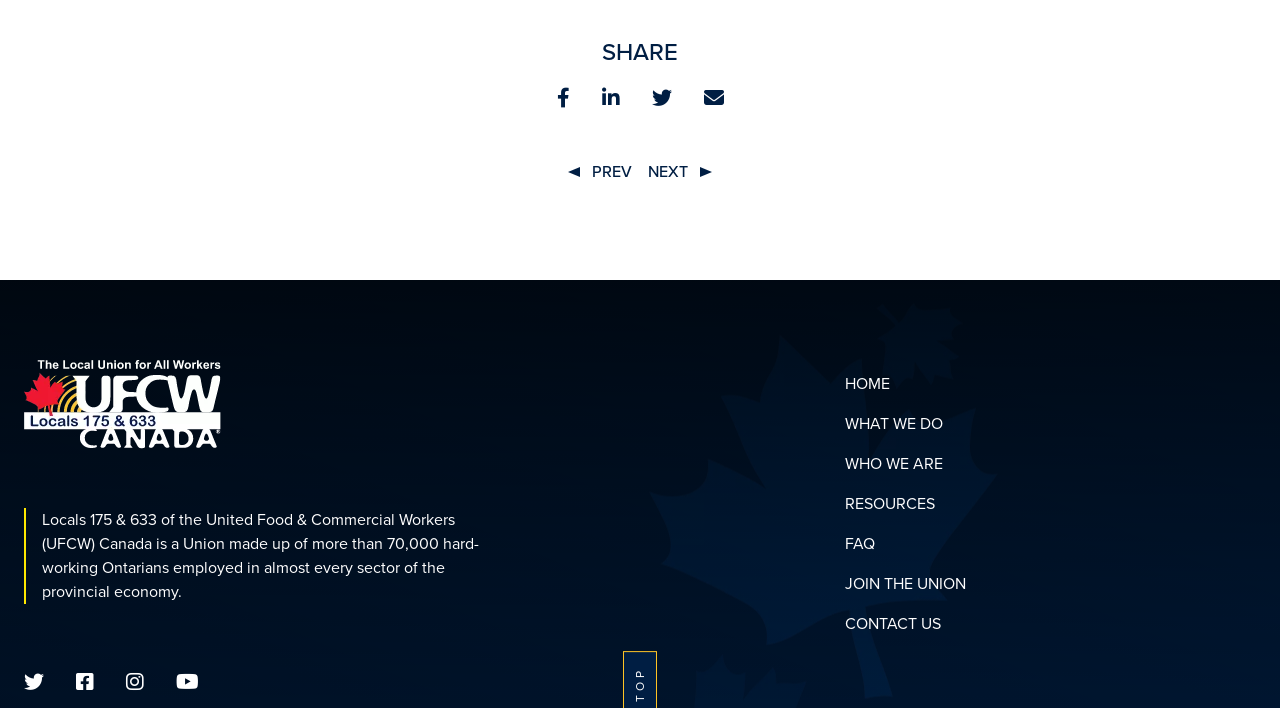Highlight the bounding box coordinates of the element you need to click to perform the following instruction: "click the link to read more."

None